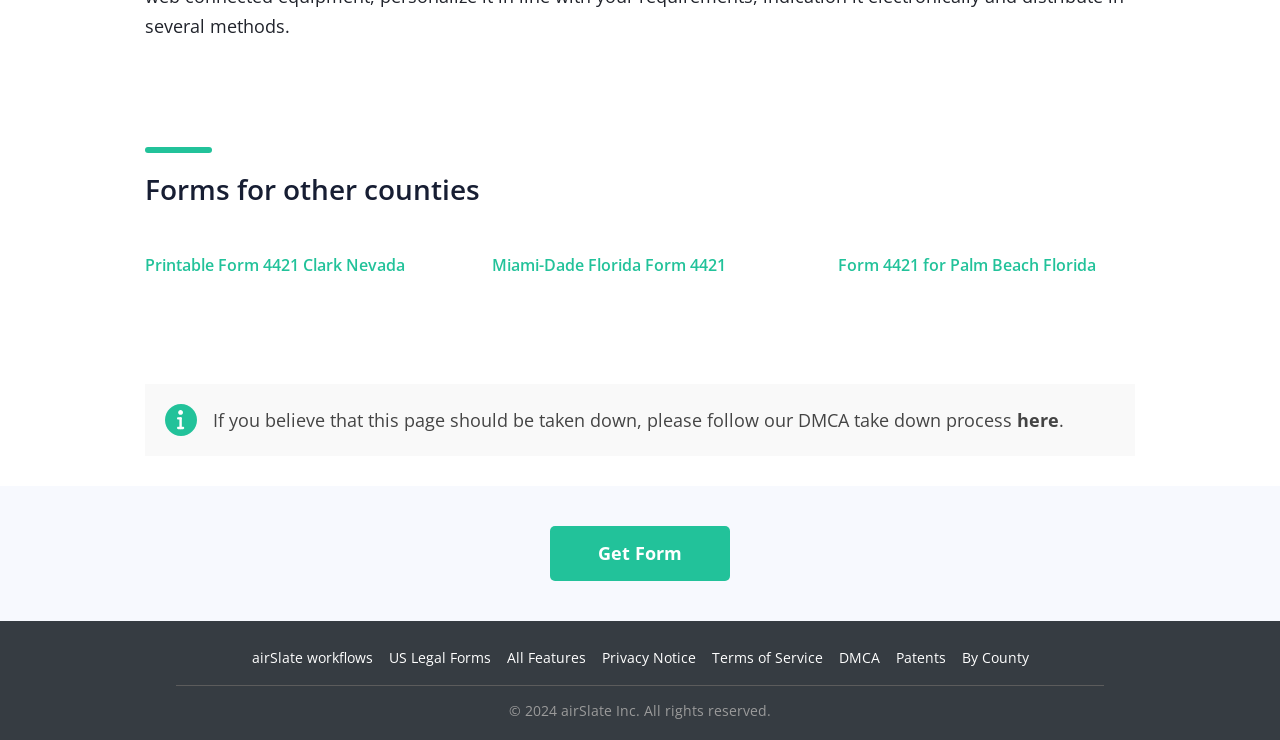Answer the question briefly using a single word or phrase: 
What is the copyright information at the bottom of the page?

2024 airSlate Inc. All rights reserved